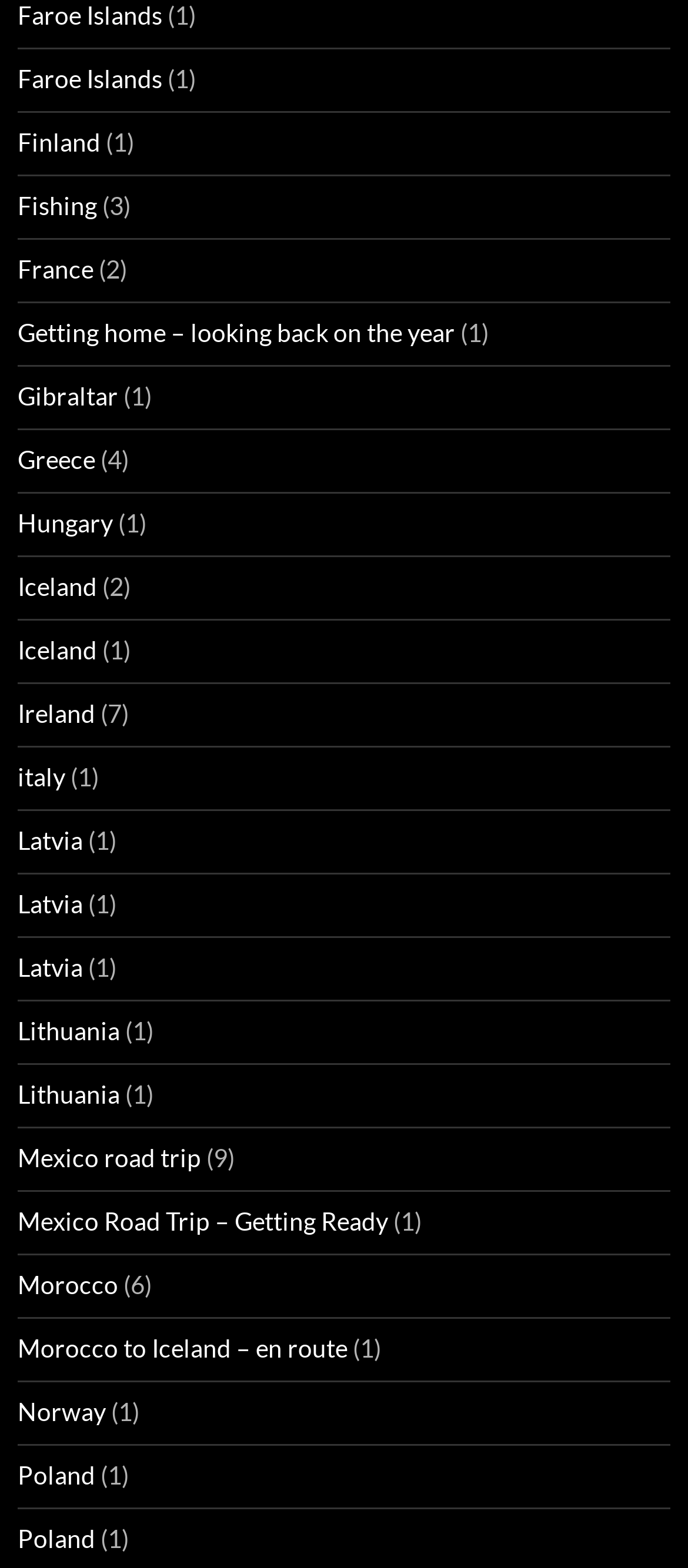How many links have the text 'Iceland'?
Examine the image and provide an in-depth answer to the question.

I searched for links with the text 'Iceland' and found two of them, with bounding box coordinates [0.026, 0.365, 0.141, 0.384] and [0.026, 0.405, 0.141, 0.424].